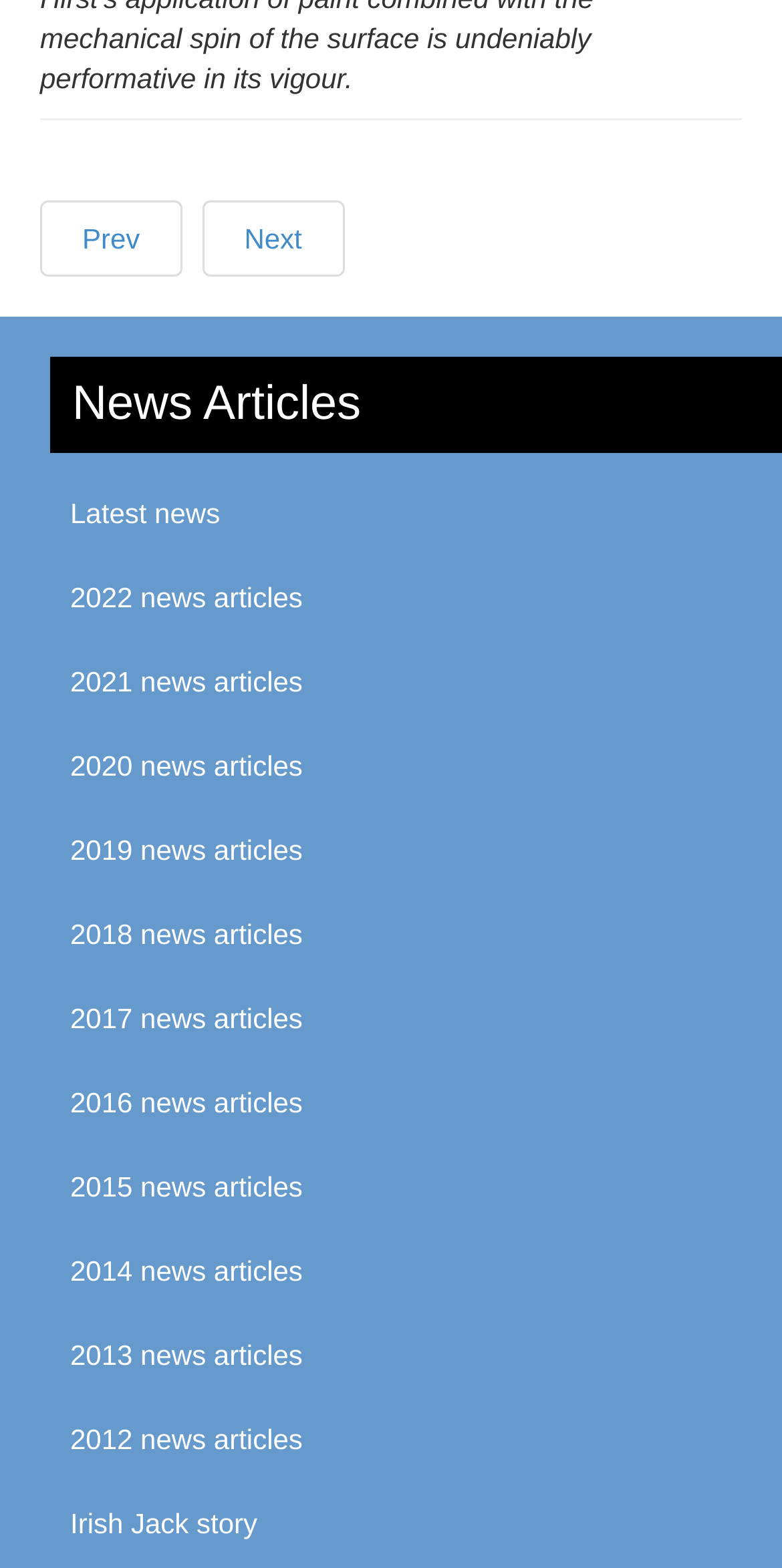Answer the following query with a single word or phrase:
How many years of news articles are available?

10